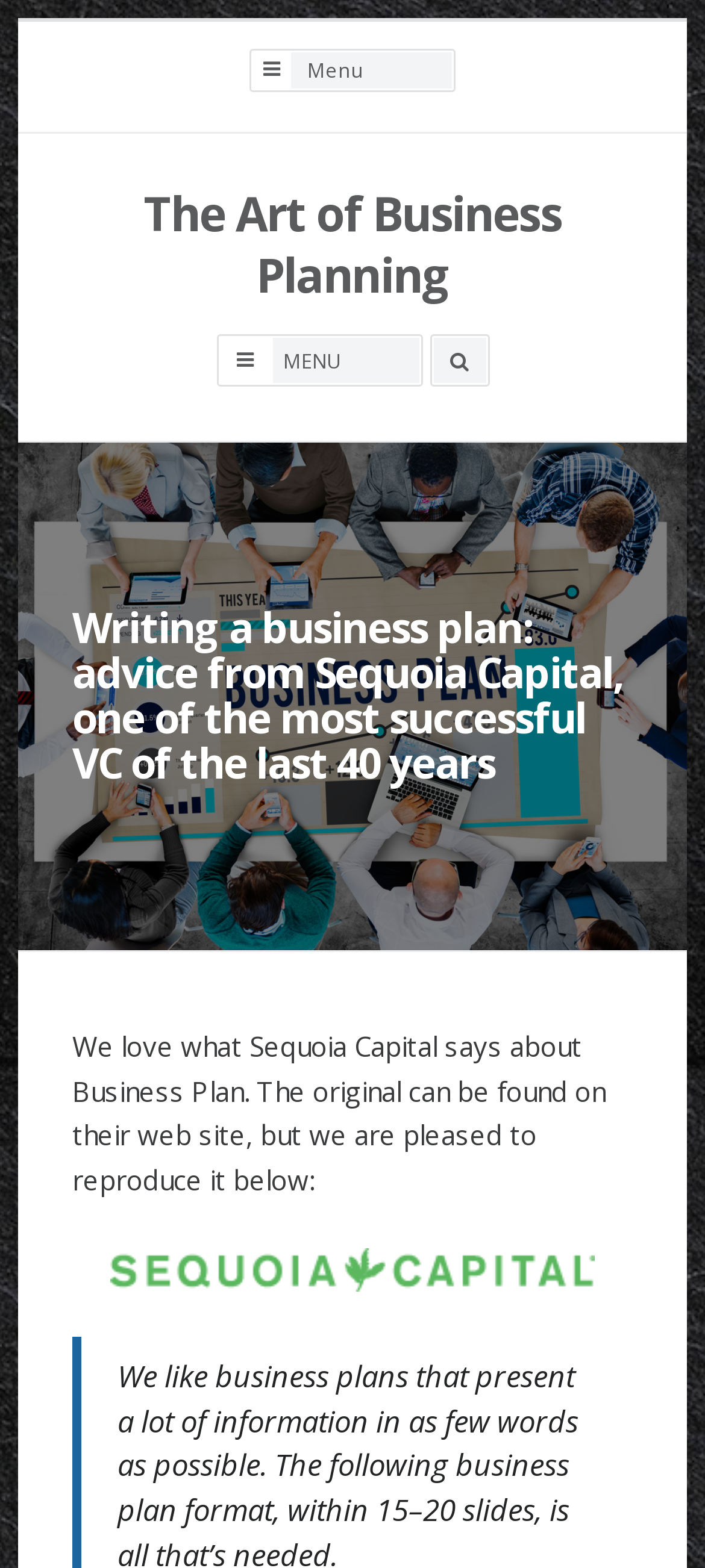What is the tone of the webpage towards Sequoia Capital?
Relying on the image, give a concise answer in one word or a brief phrase.

Positive